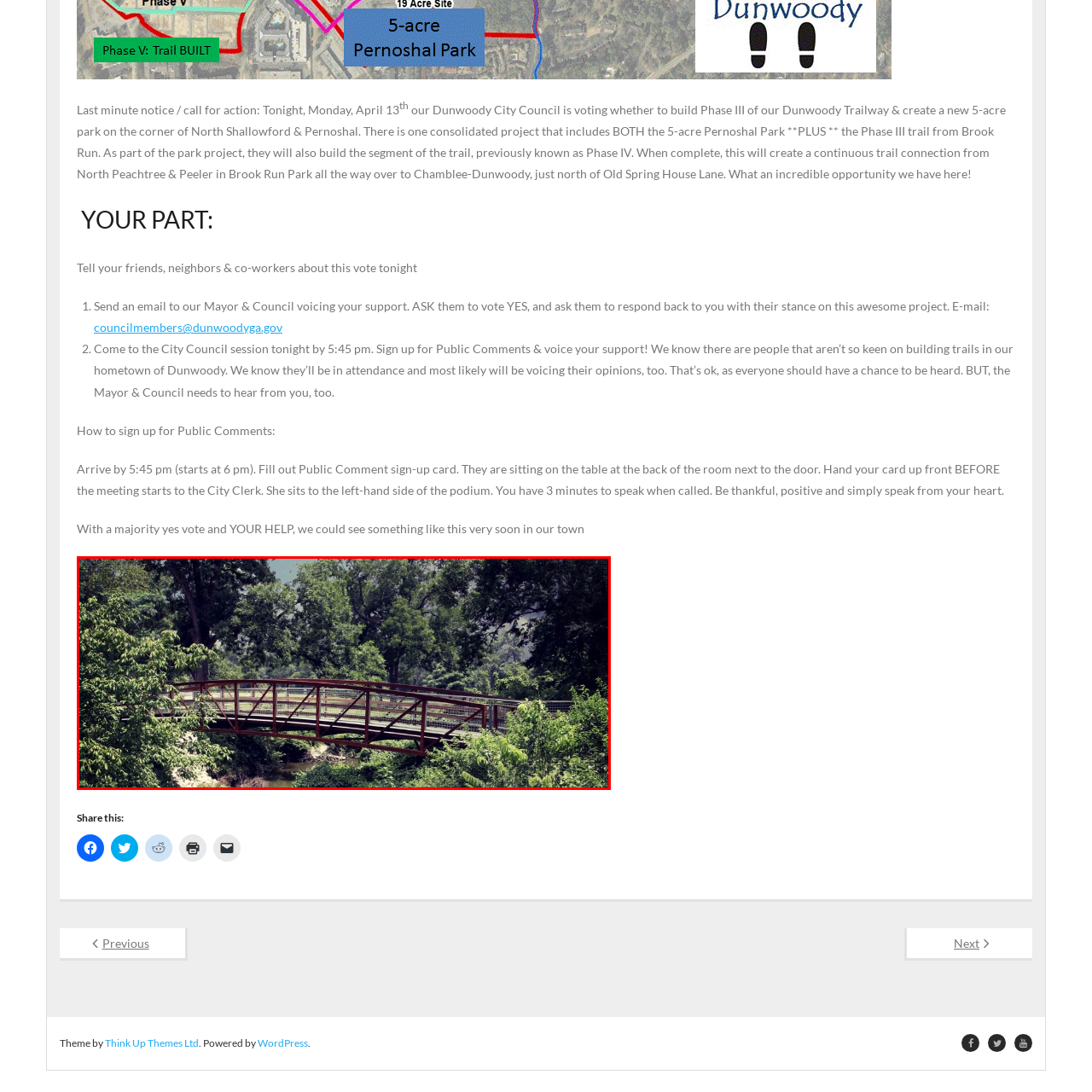Look at the photo within the red outline and describe it thoroughly.

In the image, a picturesque bridge gracefully arches over a serene creek, surrounded by lush greenery. The bridge features a rustic red-brown metal frame complemented by wooden planks, seamlessly blending with the natural environment. Tall trees and dense foliage frame the scene, creating a tranquil atmosphere that invites onlookers to appreciate the beauty of nature. This bridge is part of an initiative to enhance connectivity in Dunwoody, as the community is rallying for the construction of the Phase III Trailway and a new 5-acre park. The image symbolizes the potential transformation and recreational opportunities these projects could bring to the area, emphasizing the importance of community involvement and support for this vision.